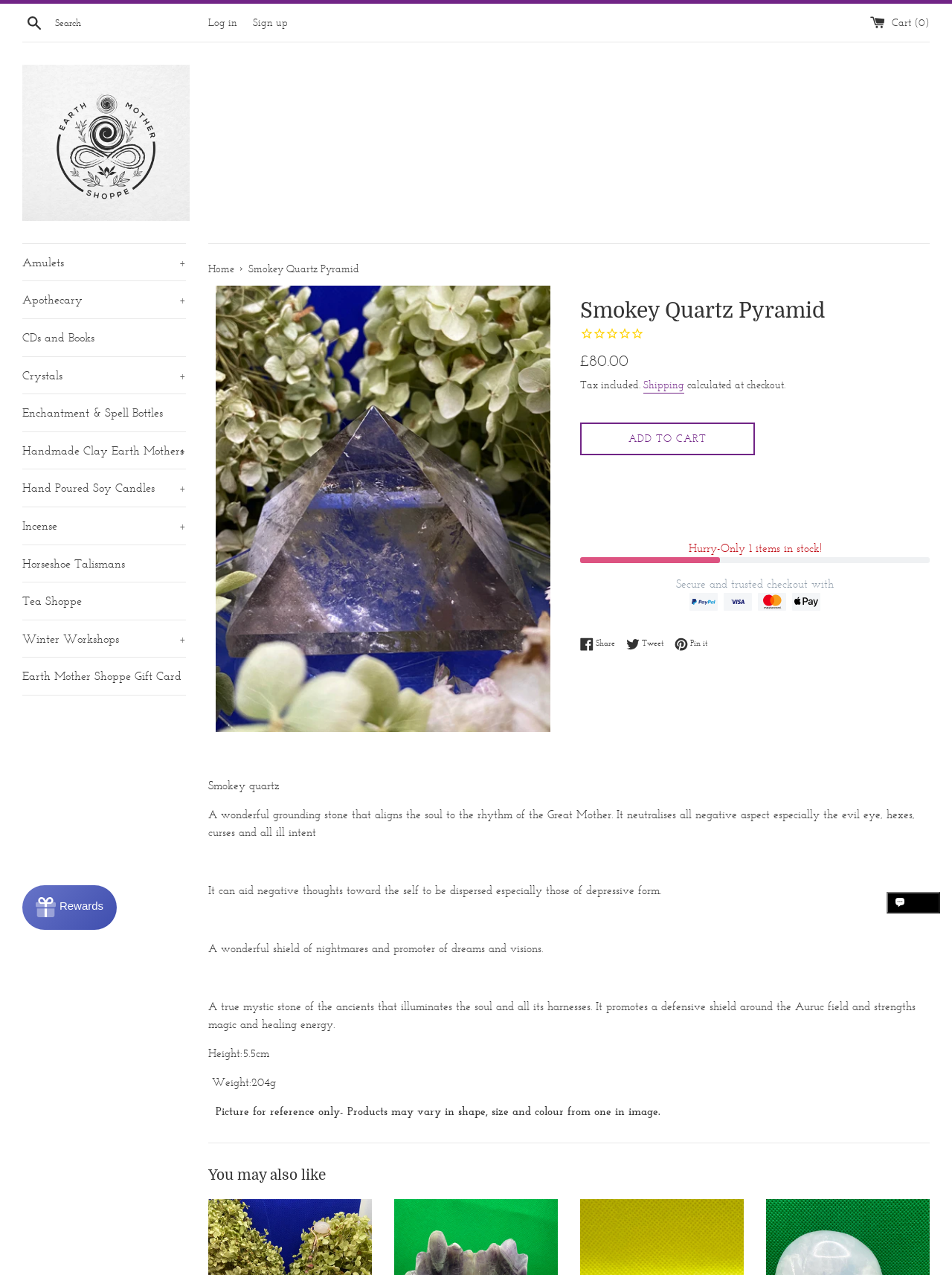Please identify the coordinates of the bounding box that should be clicked to fulfill this instruction: "Share on Facebook".

[0.609, 0.499, 0.654, 0.51]